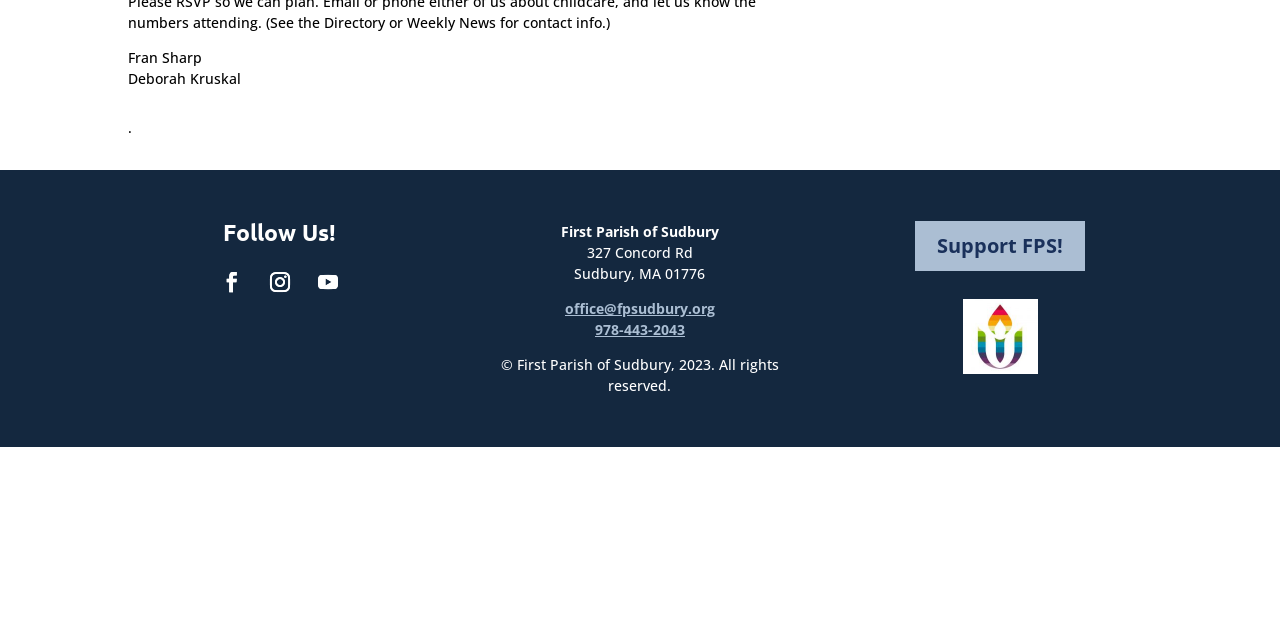Using the format (top-left x, top-left y, bottom-right x, bottom-right y), provide the bounding box coordinates for the described UI element. All values should be floating point numbers between 0 and 1: Follow

[0.241, 0.41, 0.272, 0.472]